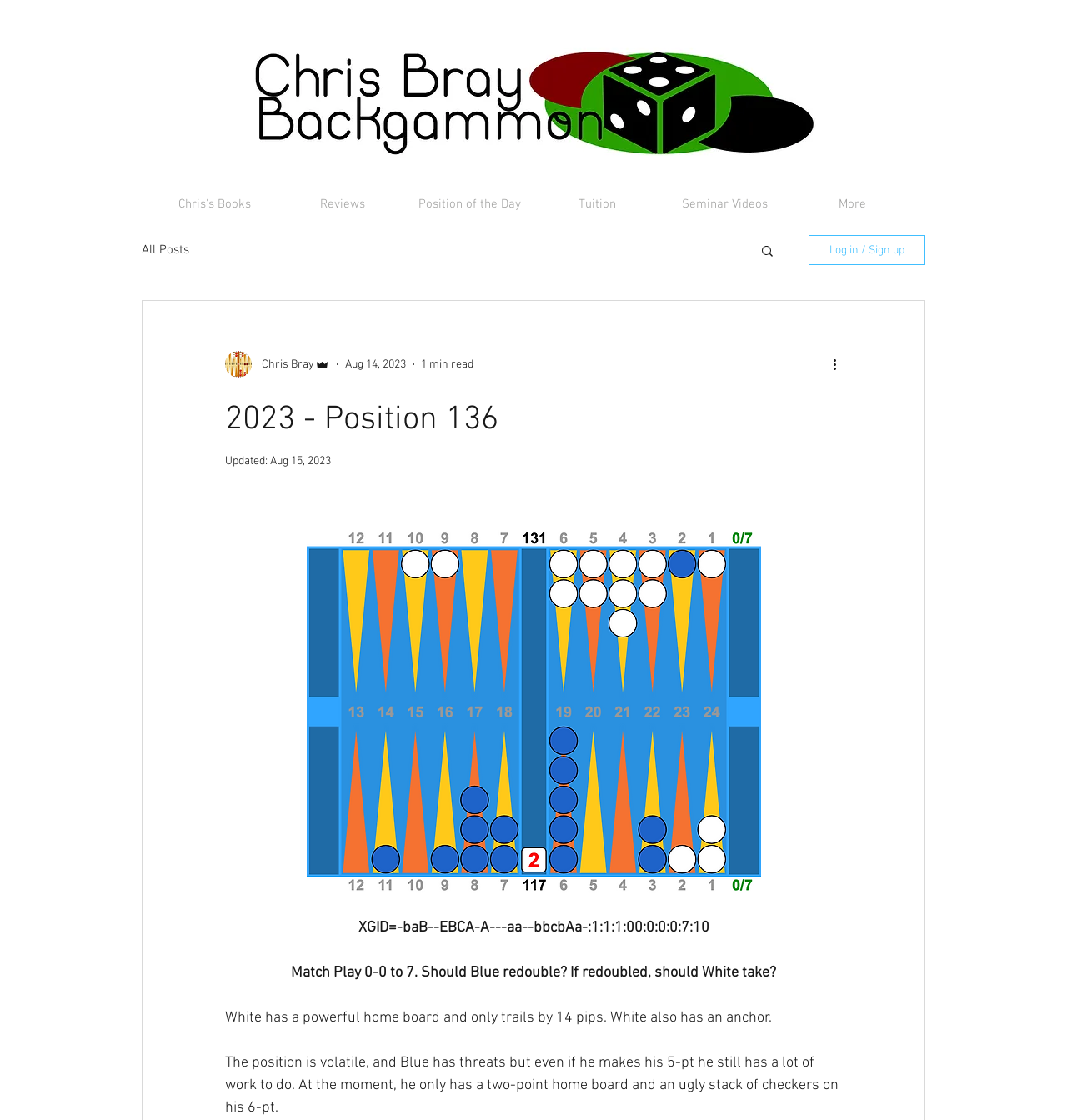Could you locate the bounding box coordinates for the section that should be clicked to accomplish this task: "Log in or sign up".

[0.758, 0.21, 0.867, 0.237]